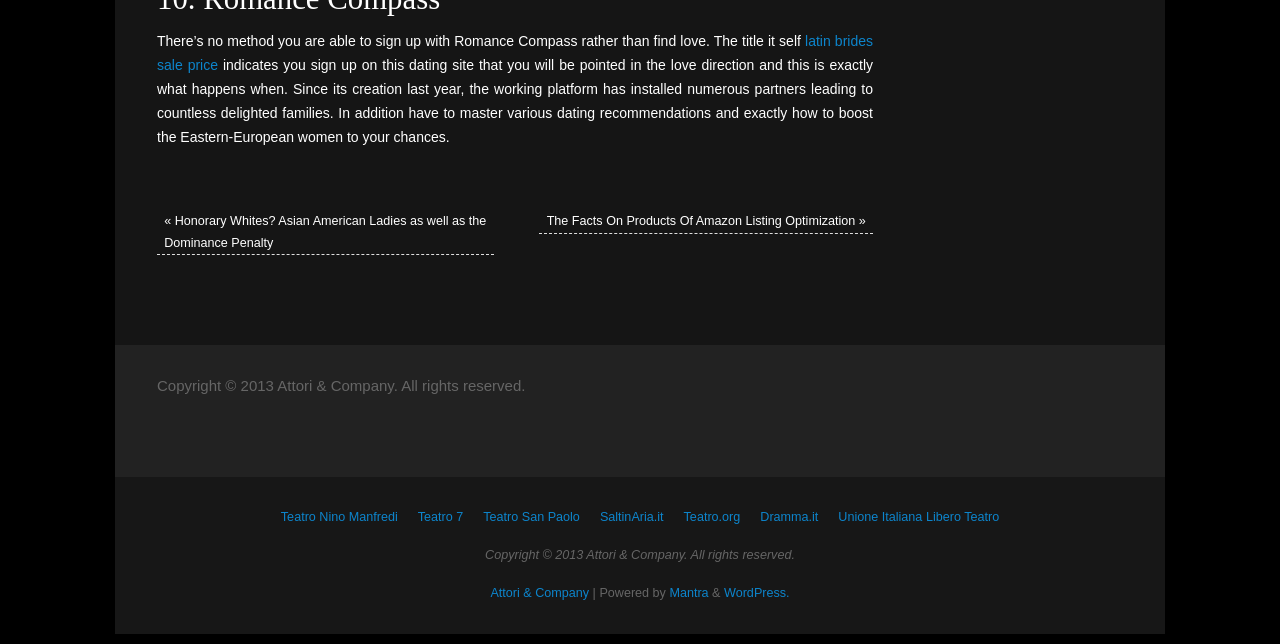Based on the image, provide a detailed and complete answer to the question: 
How many sentences are there in the introductory paragraph?

By examining the StaticText elements, I found that the introductory paragraph consists of two sentences, which are 'The title it self indicates you sign up on this dating site that you will be pointed in the love direction and this is exactly what happens when.' and 'Since its creation last year, the working platform has installed numerous partners leading to countless delighted families.'